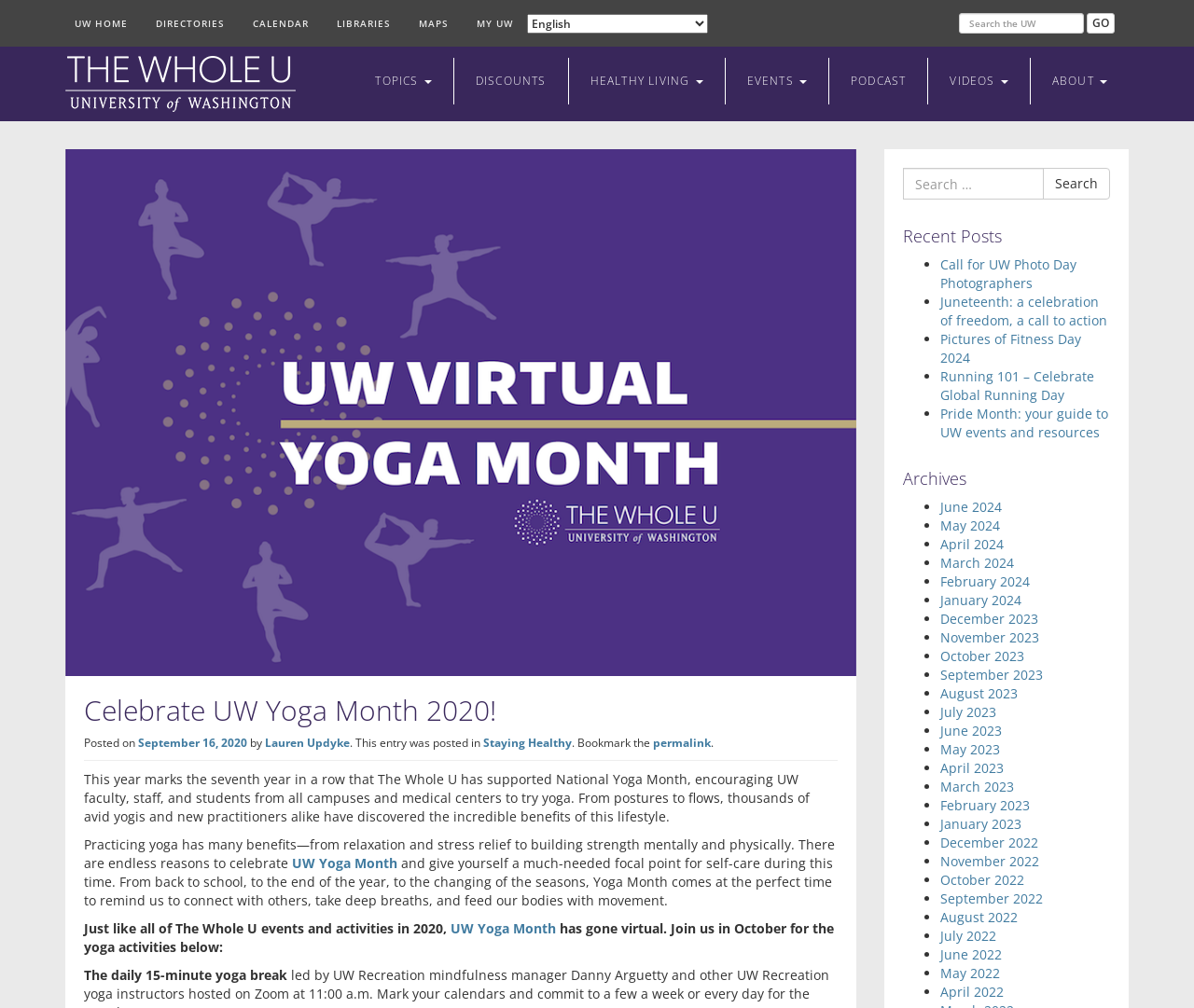What are the benefits of practicing yoga?
Please ensure your answer is as detailed and informative as possible.

According to the webpage, practicing yoga has many benefits, including relaxation and stress relief, building strength mentally and physically, and providing a focal point for self-care.